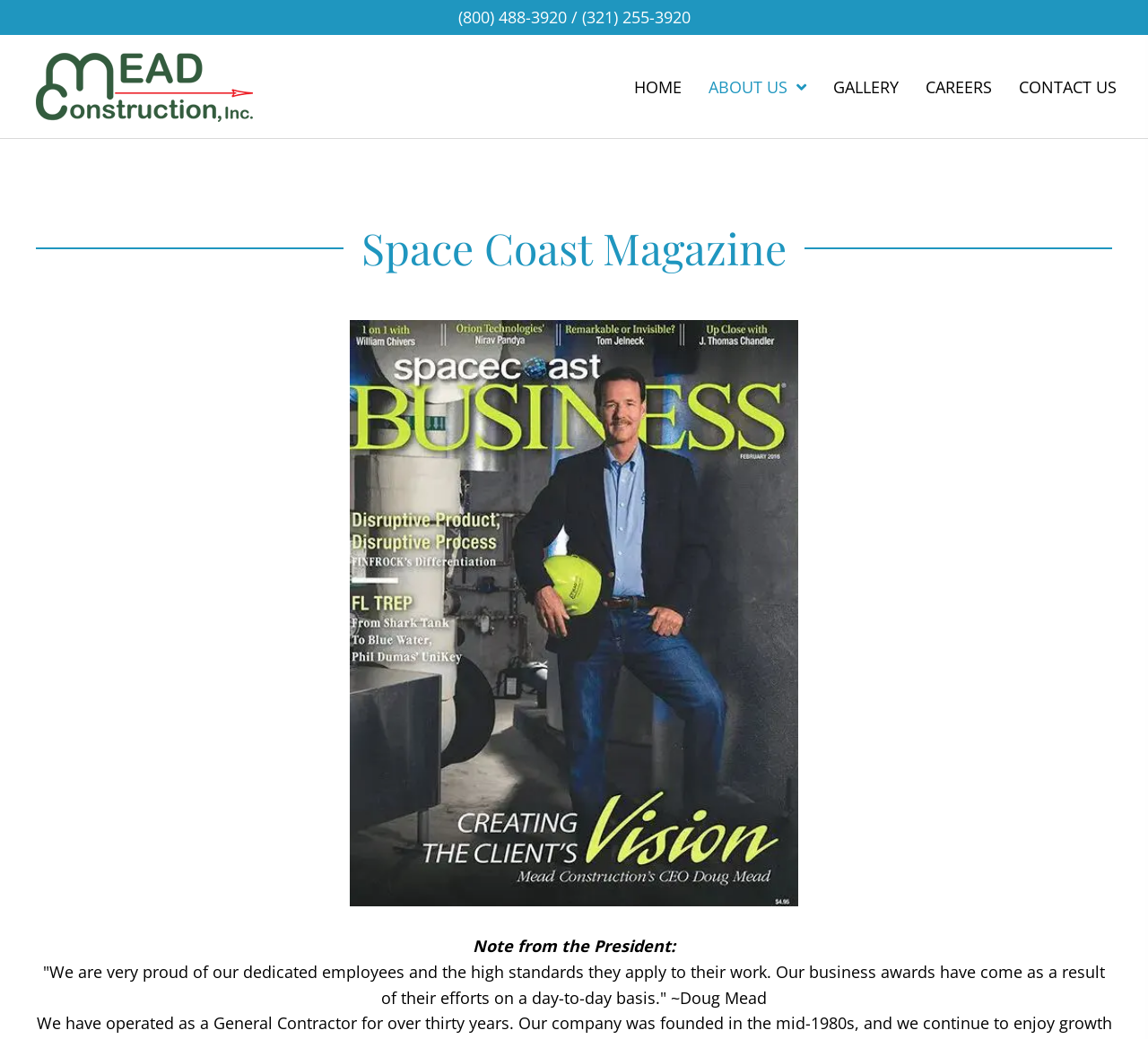Specify the bounding box coordinates of the region I need to click to perform the following instruction: "Visit the homepage". The coordinates must be four float numbers in the range of 0 to 1, i.e., [left, top, right, bottom].

[0.545, 0.059, 0.602, 0.109]